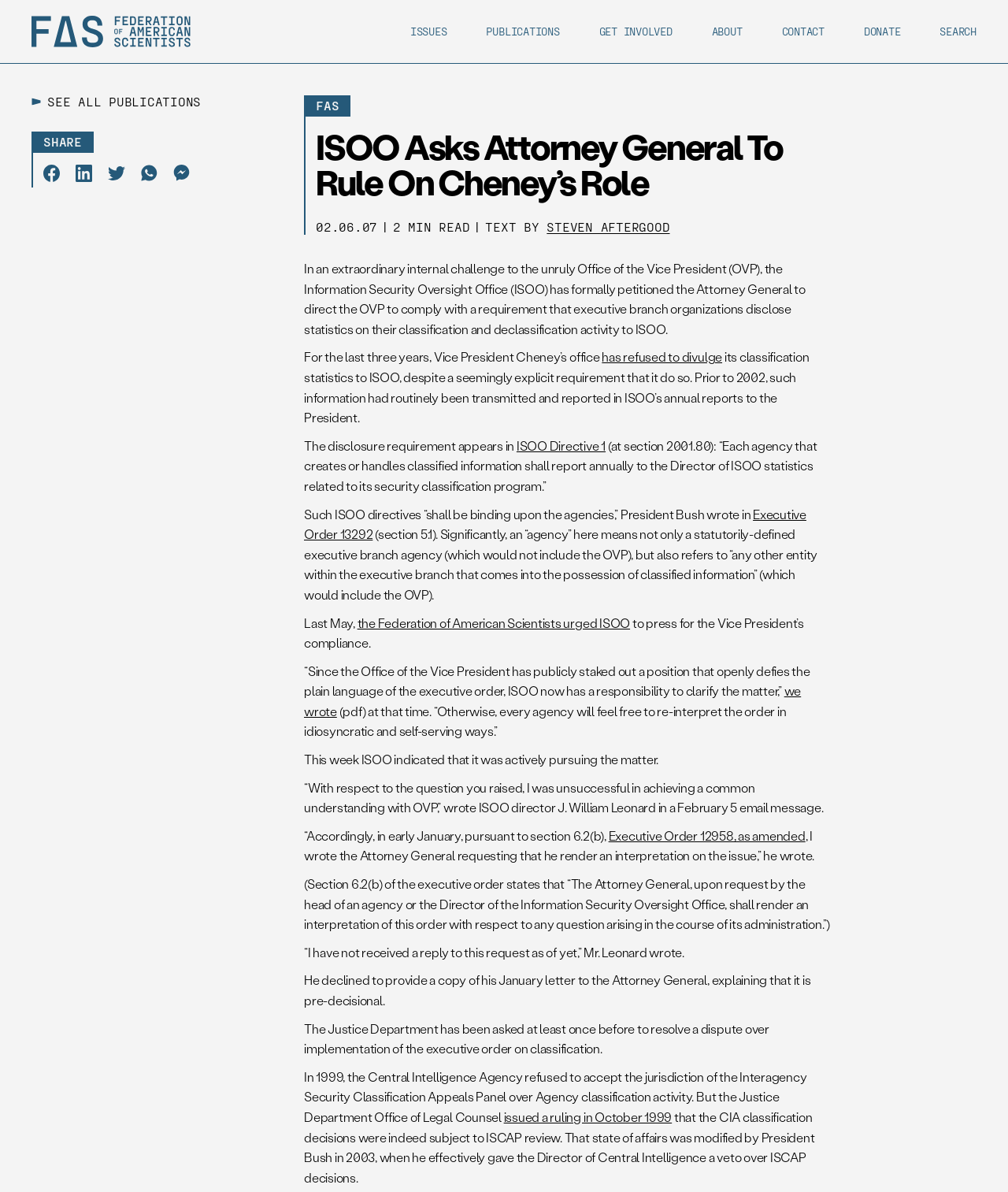Determine the bounding box coordinates for the UI element with the following description: "Steven Aftergood". The coordinates should be four float numbers between 0 and 1, represented as [left, top, right, bottom].

[0.542, 0.184, 0.664, 0.196]